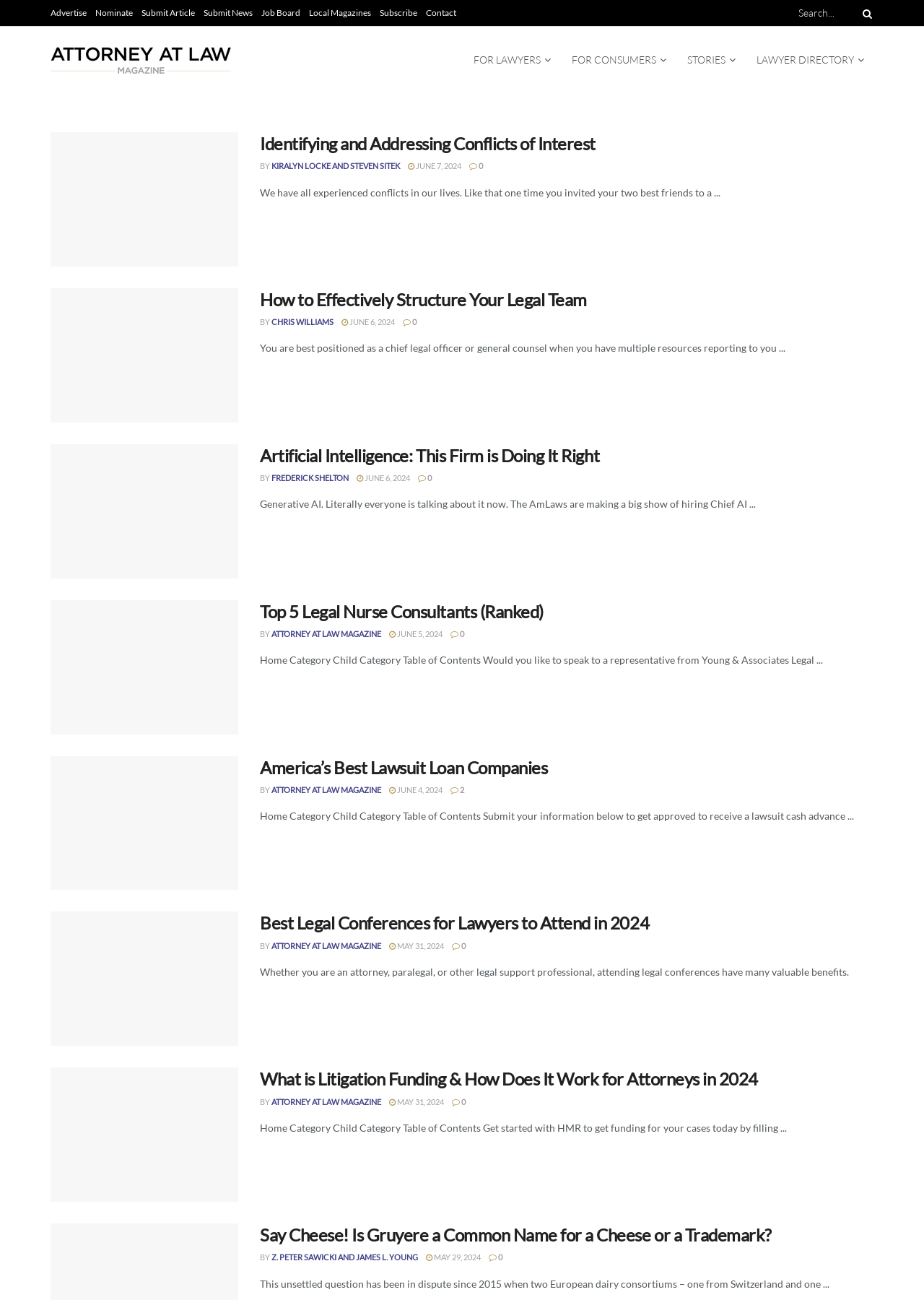Construct a comprehensive description capturing every detail on the webpage.

The webpage is Attorney at Law Magazine, a legal publication featuring various articles and resources for lawyers and legal professionals. At the top of the page, there is a navigation menu with links to "Advertise", "Nominate", "Submit Article", "Submit News", "Job Board", "Local Magazines", "Subscribe", and "Contact". Next to the navigation menu, there is a search bar with a search button.

Below the navigation menu, there are four main sections: "FOR LAWYERS", "FOR CONSUMERS", "STORIES", and "LAWYER DIRECTORY". Each section has a brief description and an icon.

The main content of the page is divided into six articles, each with a heading, a brief summary, and an image. The articles are arranged in a vertical layout, with the most recent article at the top. Each article has a title, a brief summary, and an image. The titles of the articles are "Identifying and Addressing Conflicts of Interest", "How to Effectively Structure Your Legal Team", "Artificial Intelligence: This Firm is Doing It Right", "Top 5 Legal Nurse Consultants (Ranked)", "America’s Best Lawsuit Loan Companies", and "Best Legal Conferences for Lawyers to Attend in 2024".

Each article has a brief summary, and some of them have additional information such as the author's name, the date of publication, and the number of comments. The images accompanying each article are related to the topic of the article.

Overall, the webpage is well-organized, with clear headings and concise summaries, making it easy to navigate and find relevant information.